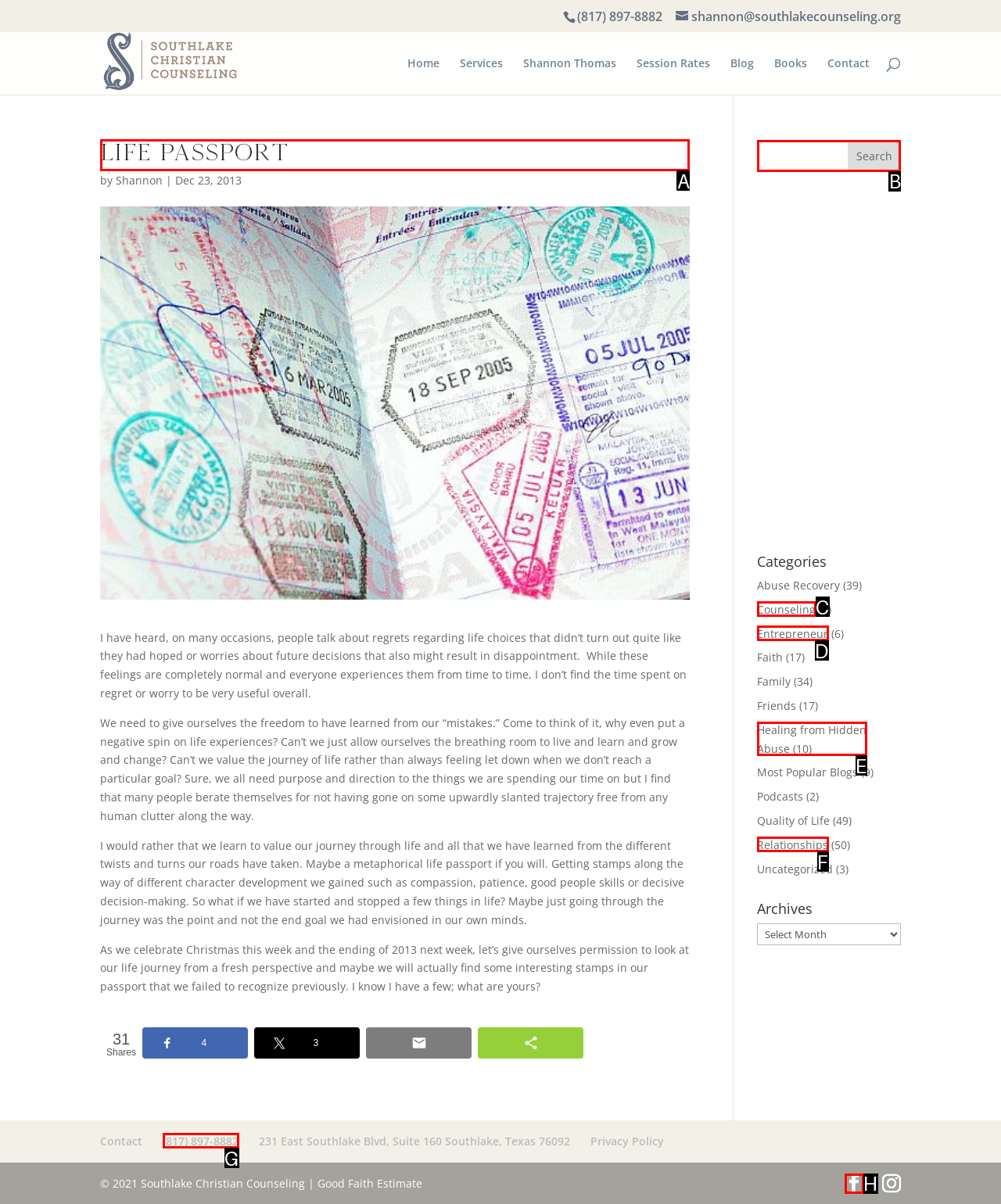Which option should be clicked to complete this task: Read the 'Life Passport' article
Reply with the letter of the correct choice from the given choices.

A